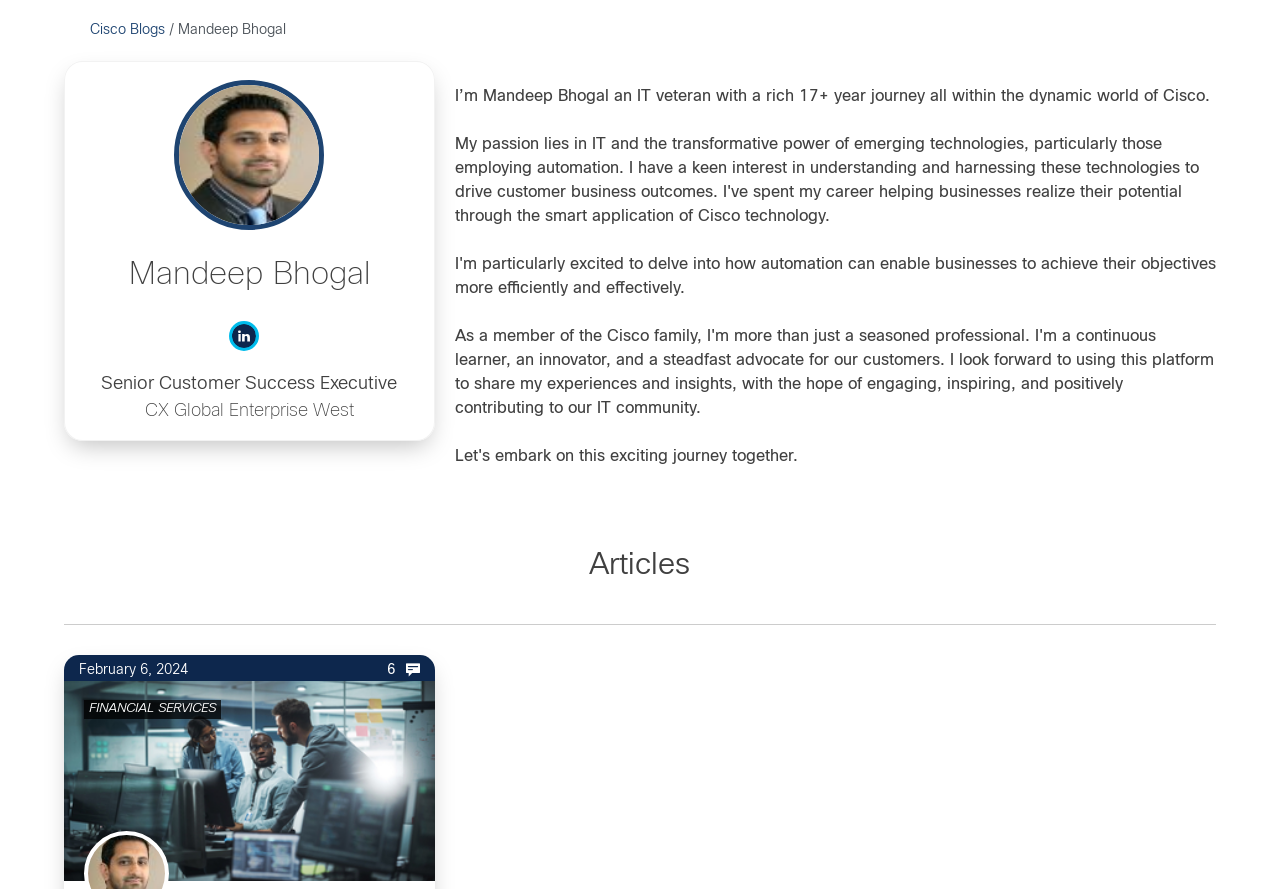What is the name of the person on this webpage?
Please ensure your answer is as detailed and informative as possible.

The name 'Mandeep Bhogal' is mentioned in multiple places on the webpage, including the root element, a static text element, and a heading element, indicating that it is the name of the person being featured on this webpage.